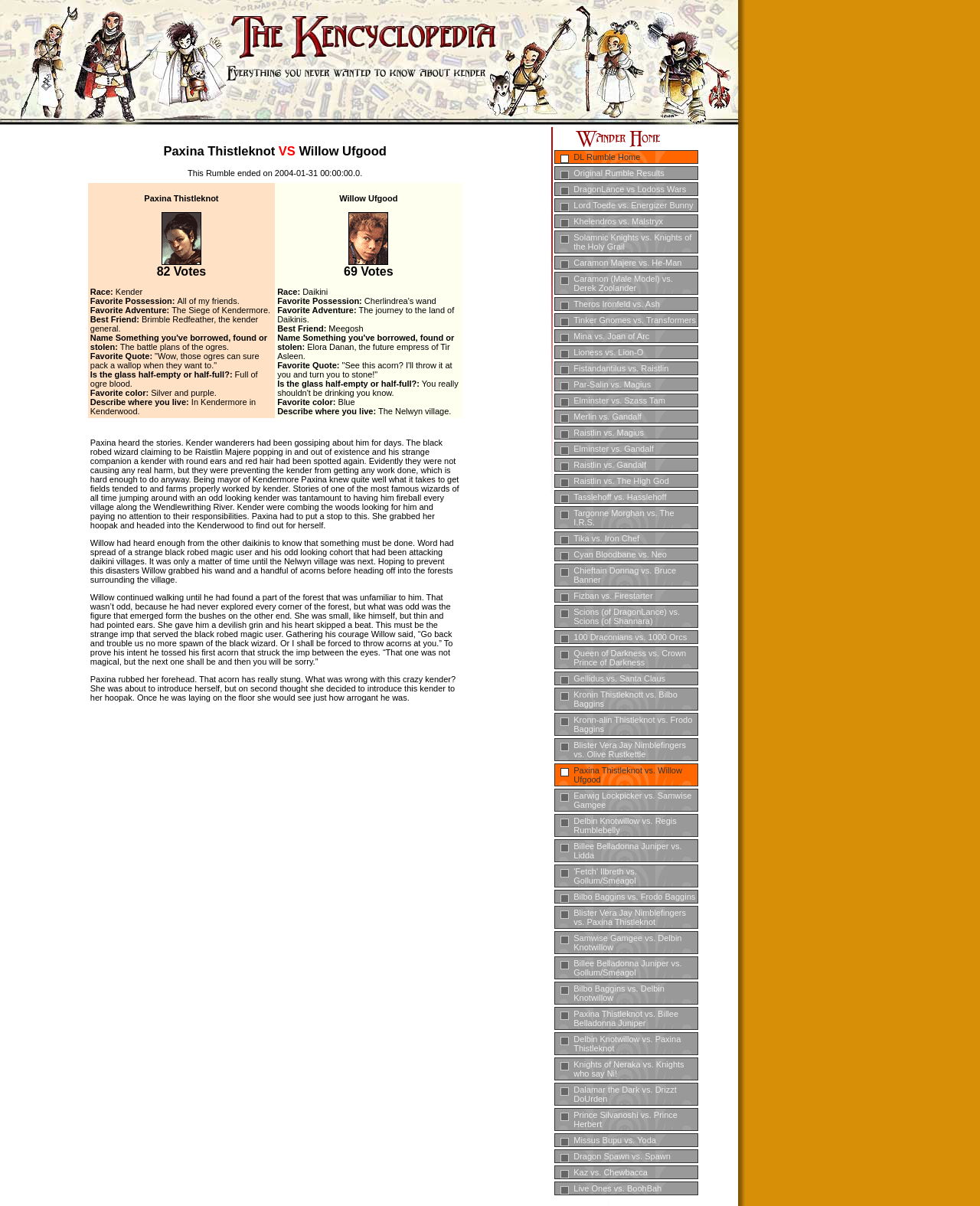Using the provided element description: "Caramon Majere vs. He-Man", determine the bounding box coordinates of the corresponding UI element in the screenshot.

[0.566, 0.212, 0.713, 0.223]